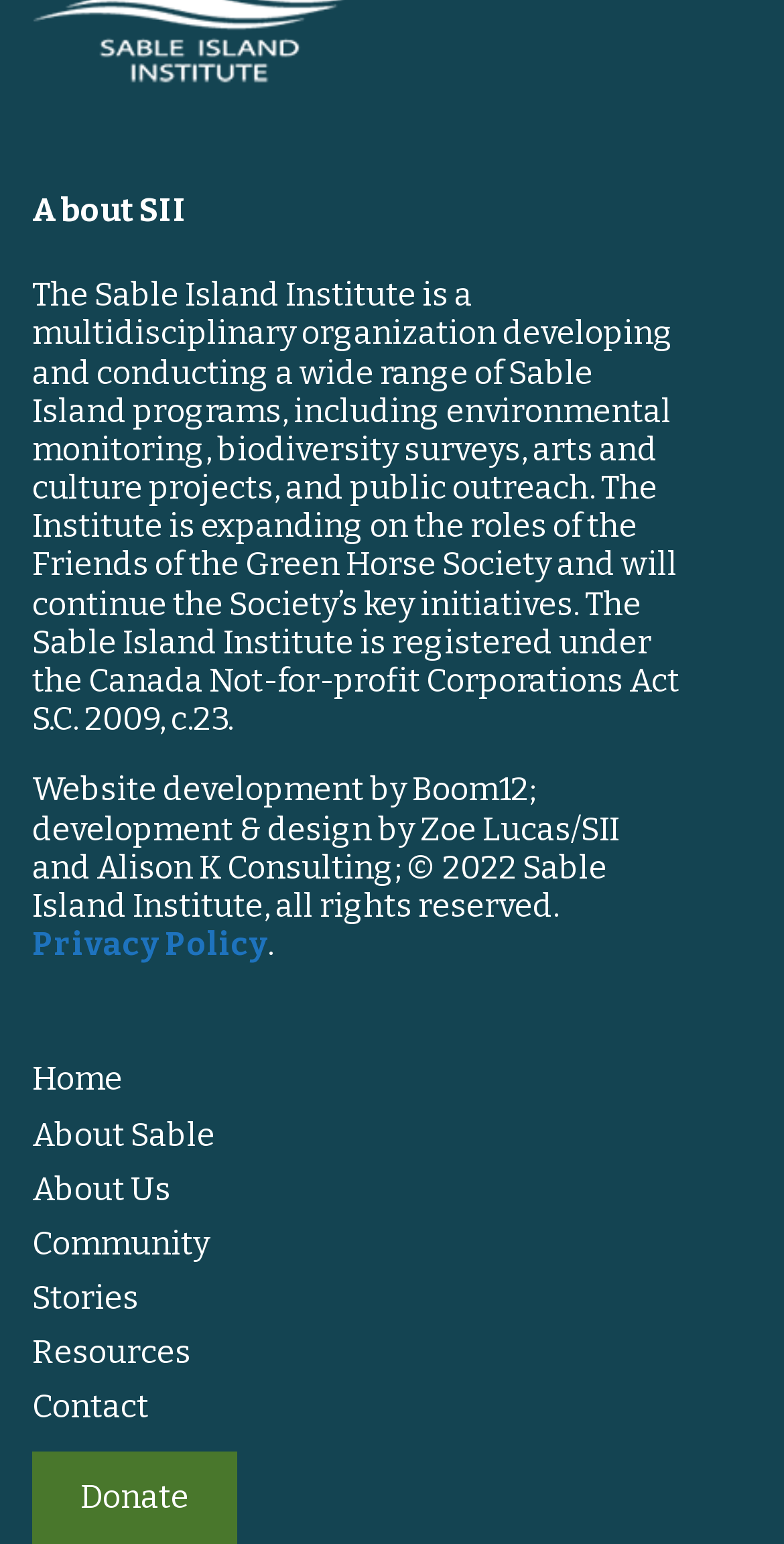Please give a one-word or short phrase response to the following question: 
What is the purpose of the Sable Island Institute?

Conducting environmental monitoring and other programs